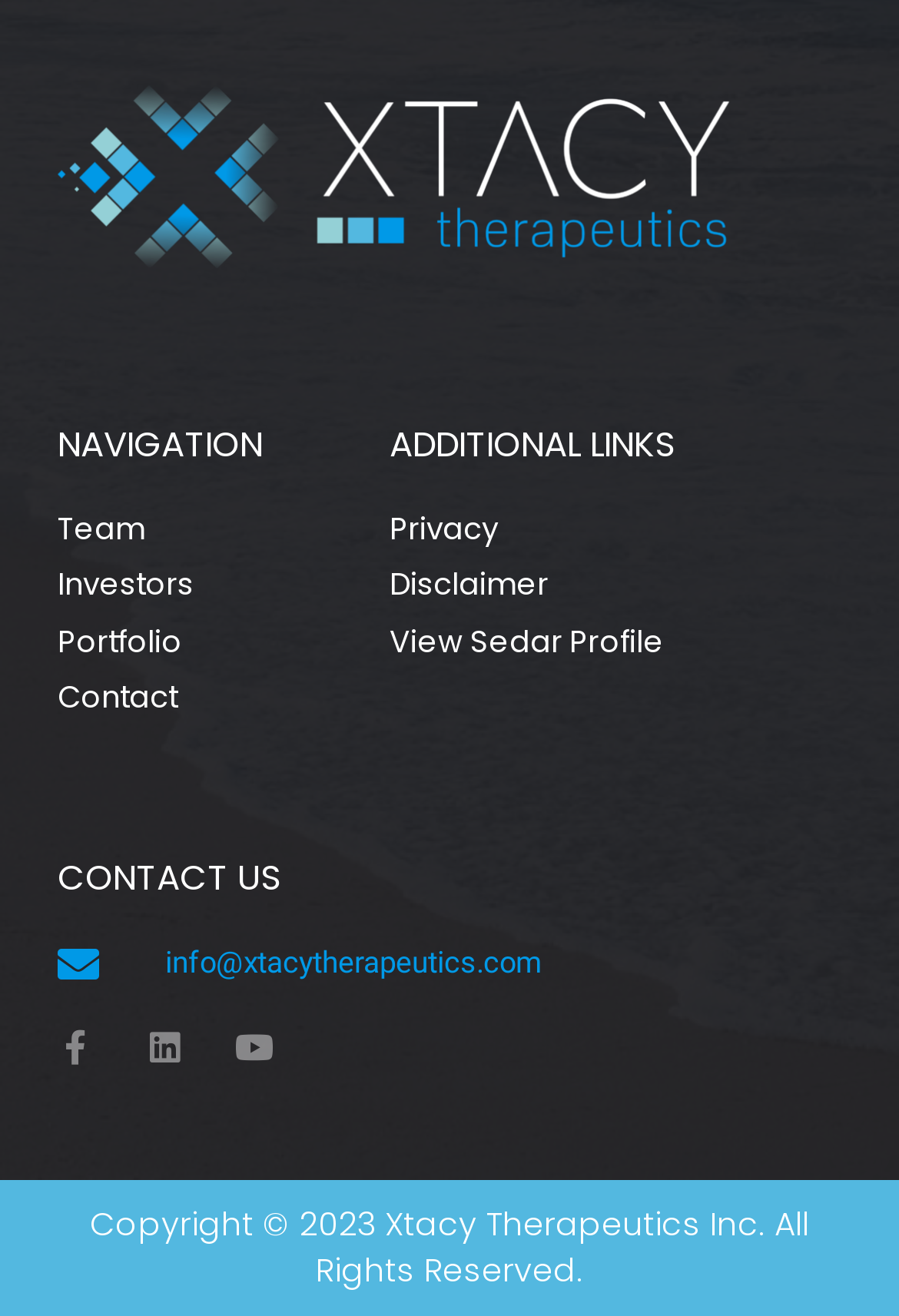Please locate the bounding box coordinates of the element that should be clicked to achieve the given instruction: "Visit Facebook page".

[0.064, 0.783, 0.103, 0.81]